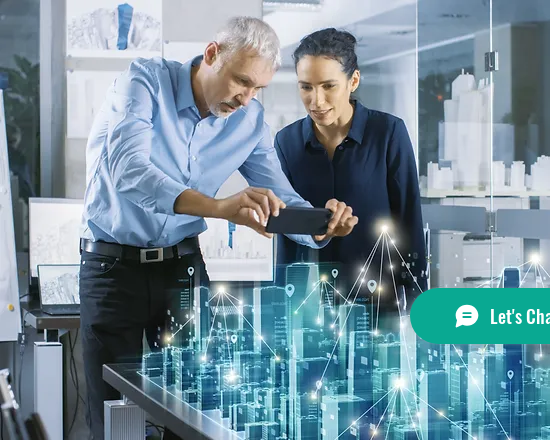What is the focus of the educational tools?
Provide a concise answer using a single word or phrase based on the image.

Innovative educational tools